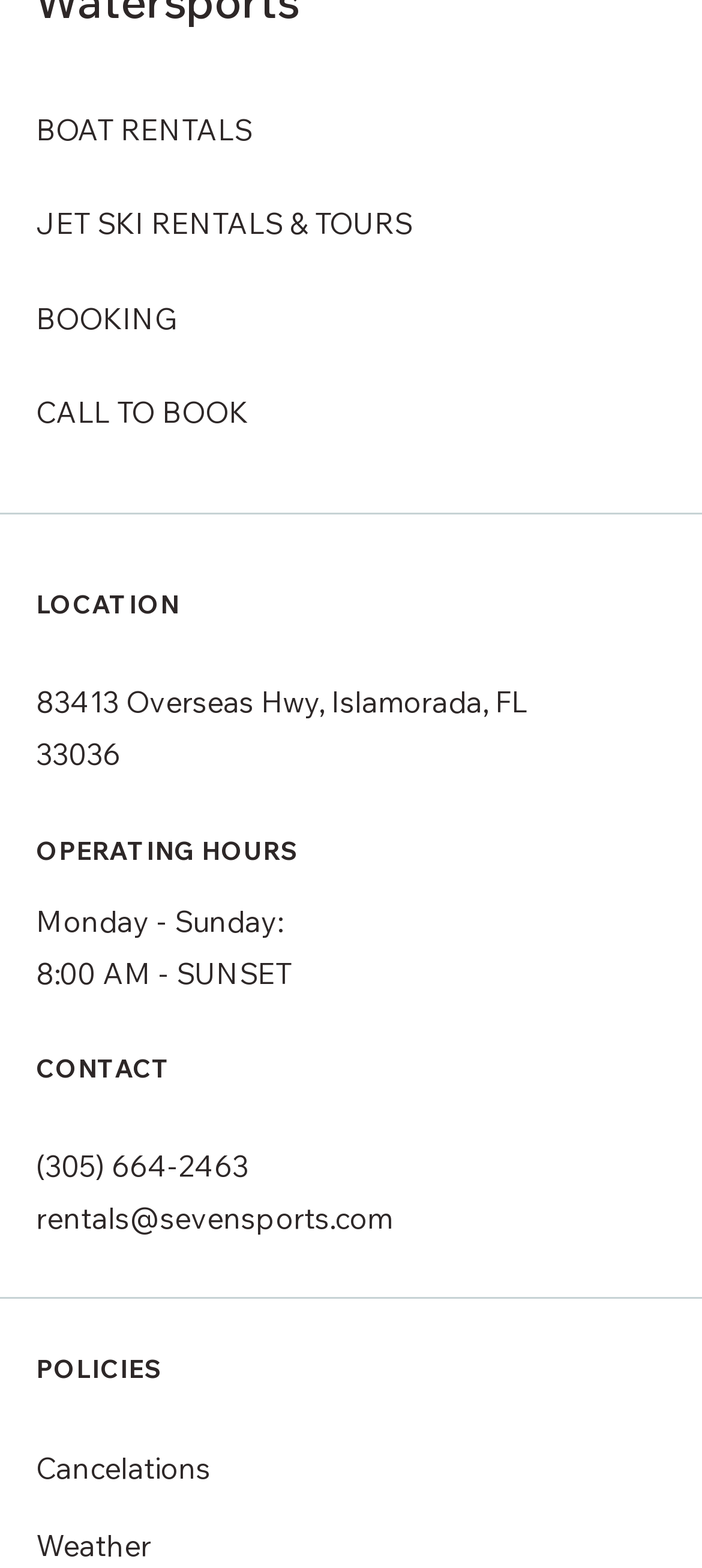Show the bounding box coordinates for the HTML element described as: "CALL TO BOOK".

[0.026, 0.233, 0.895, 0.293]